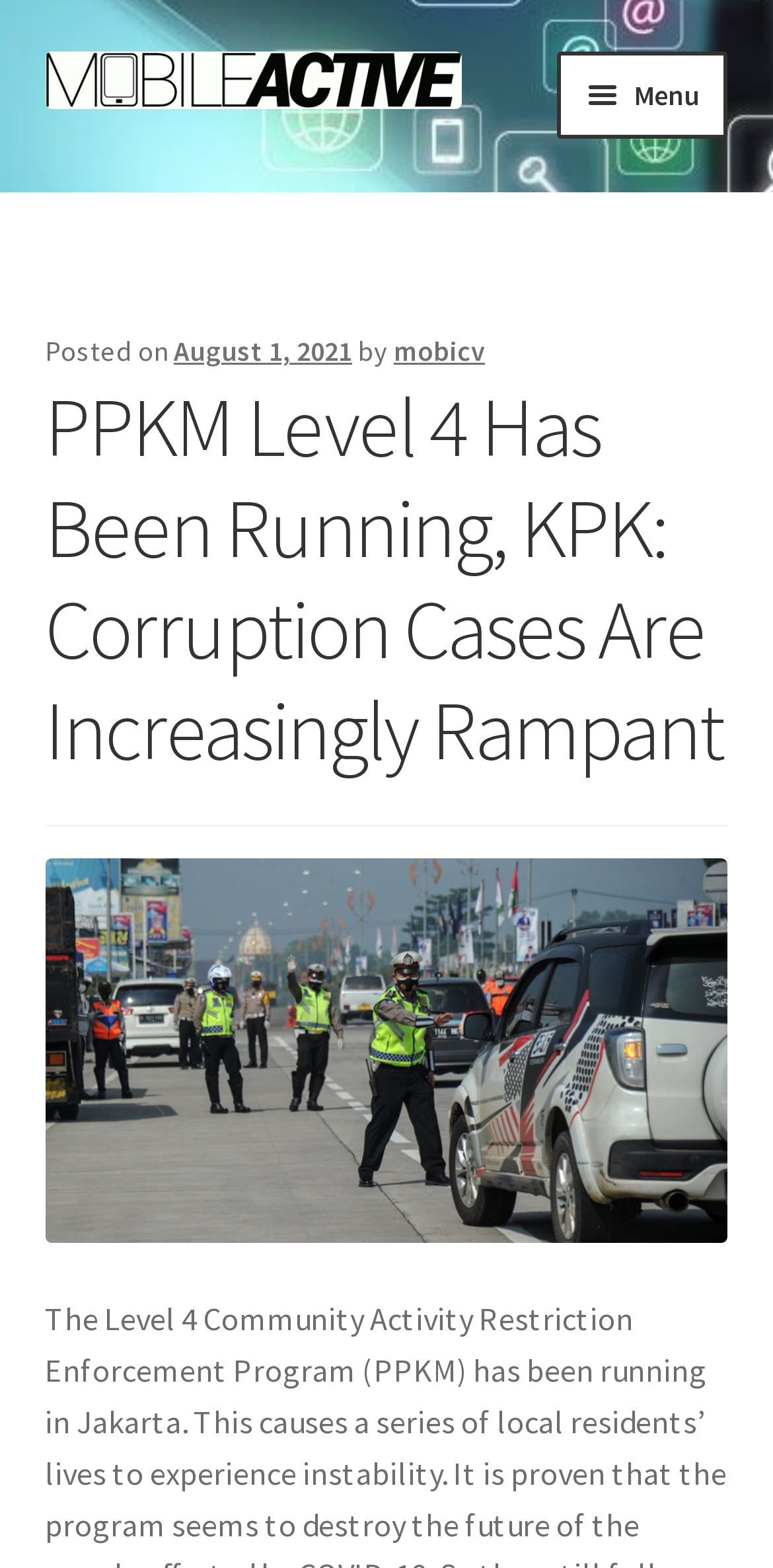Produce an extensive caption that describes everything on the webpage.

The webpage appears to be a news article page. At the top, there are two "Skip to" links, one for navigation and one for content, positioned closely together. Next to them is the website's logo, "Mobile Active", which is an image accompanied by a link. 

Below the logo, there is a primary navigation menu that spans across the top of the page. The menu has a "Menu" button on the right side, which is not expanded. The menu items include "Home" and "Sample Page" links.

The main content of the page is a news article. The article's title, "PPKM Level 4 Has Been Running, KPK: Corruption Cases Are Increasingly Rampant", is a heading that takes up a significant portion of the page's width. Below the title, there is a section with the article's metadata, including the posting date, "August 1, 2021", and the author, "mobicv". 

The article's content is accompanied by an image, which is positioned below the metadata section and takes up a significant portion of the page's height. The image is related to the article's topic, "PPKM Level 4 Has Been Running".